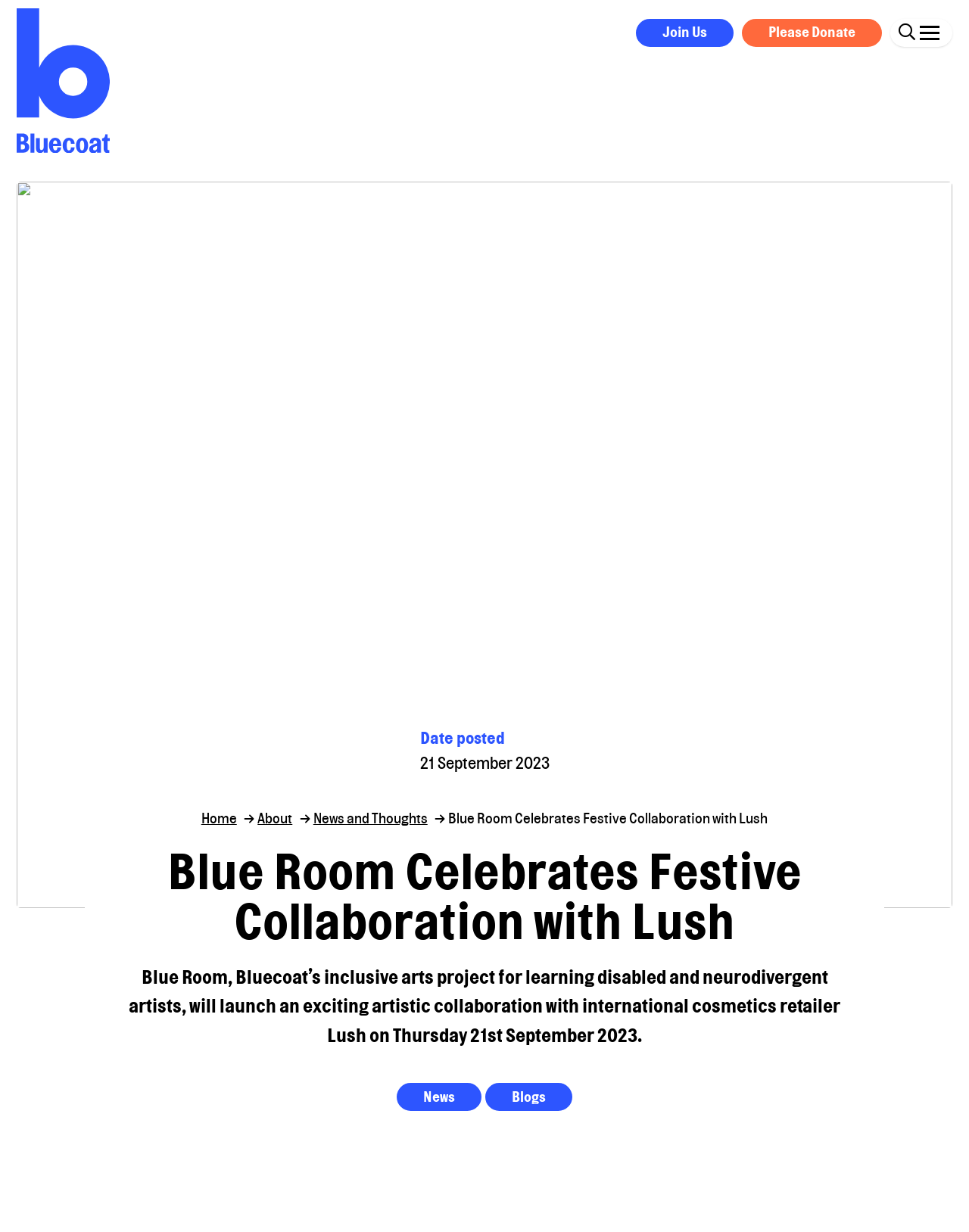Provide the bounding box coordinates for the UI element described in this sentence: "News". The coordinates should be four float values between 0 and 1, i.e., [left, top, right, bottom].

[0.409, 0.879, 0.497, 0.902]